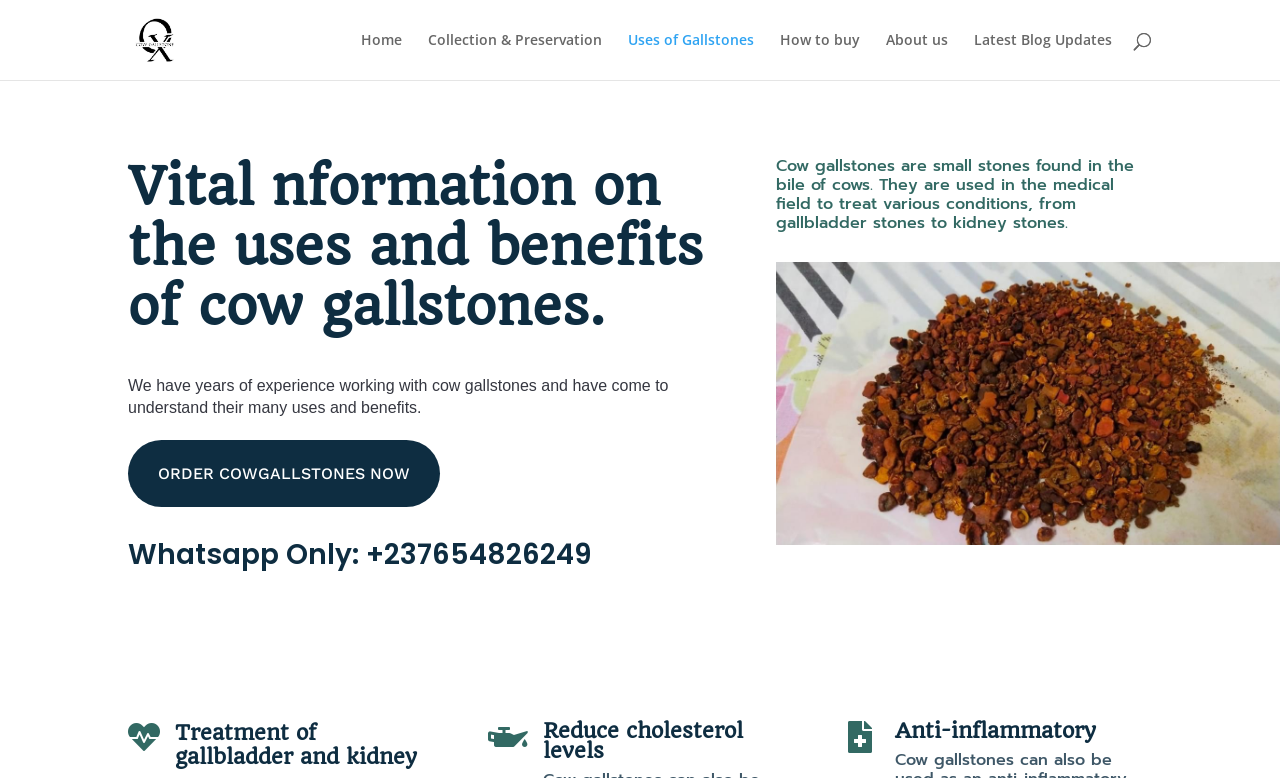Find and specify the bounding box coordinates that correspond to the clickable region for the instruction: "Click the Oxcowgallstone logo".

[0.103, 0.024, 0.139, 0.079]